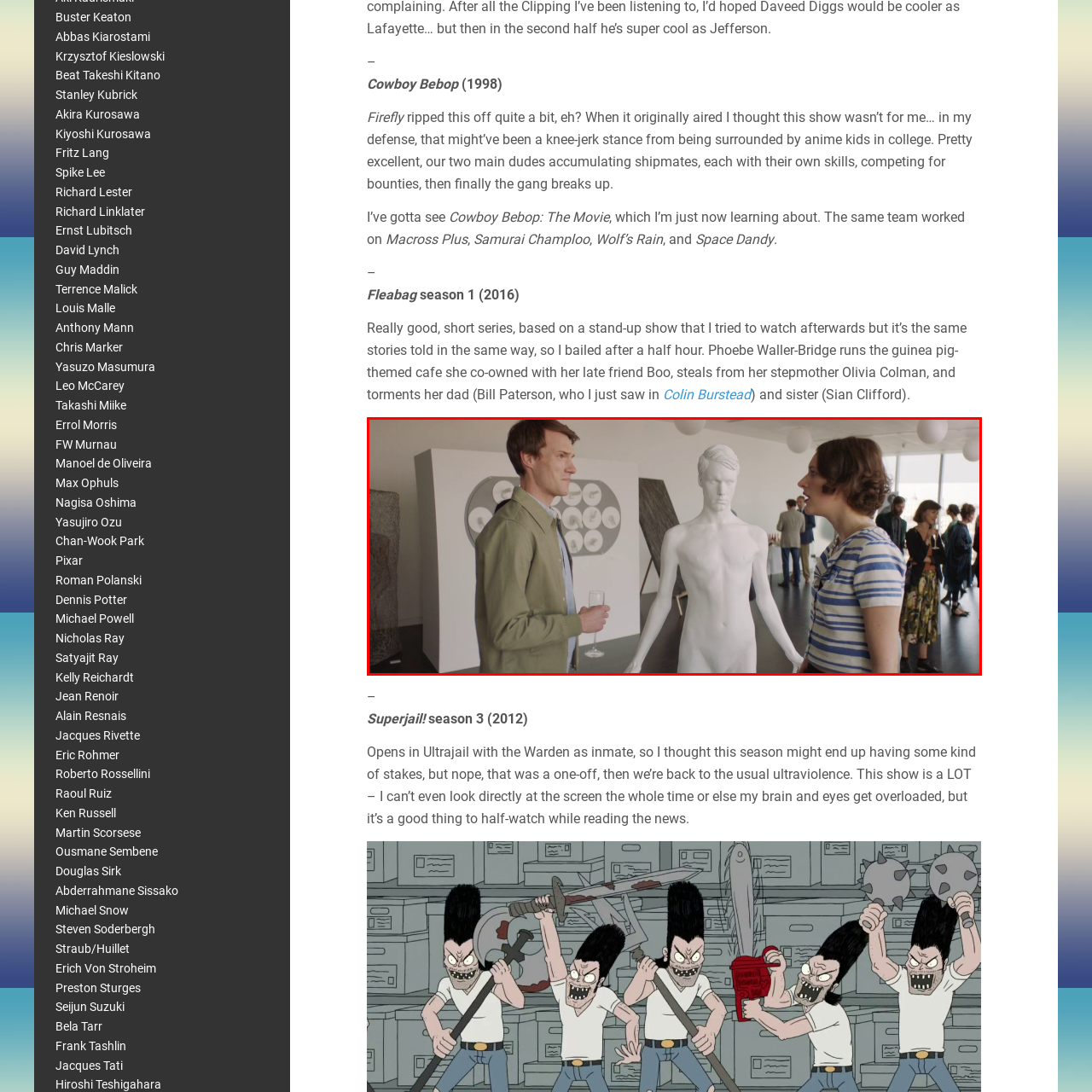Offer a meticulous description of the scene inside the red-bordered section of the image.

In a scene from the acclaimed television series "Fleabag," two characters engage in a conversation at an art gallery. The male character, dressed casually in a green jacket, stands holding a drink and looking inquisitively at a white, lifelike mannequin positioned between them. The female character, wearing a striped top, appears animated as she speaks, her expression conveying a mix of curiosity and humor. The gallery is filled with other attendees, some mingling in the background, creating a lively atmosphere. The art pieces on display, including abstract designs, add a contemporary flair to the setting, enhancing the scene's sharp, witty commentary on relationships and social dynamics.